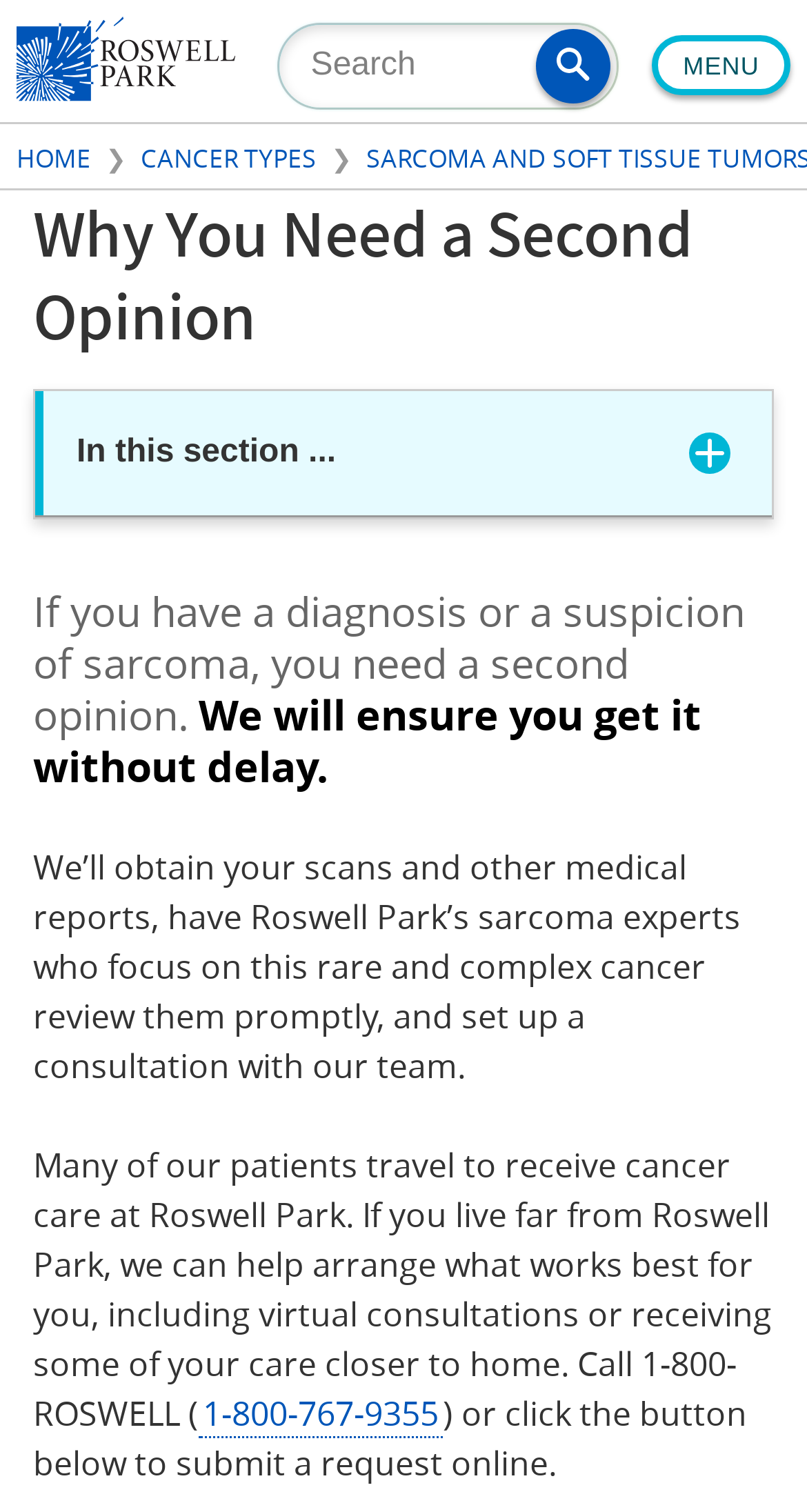What type of cancer is the webpage focused on?
Answer the question with a single word or phrase, referring to the image.

Sarcoma